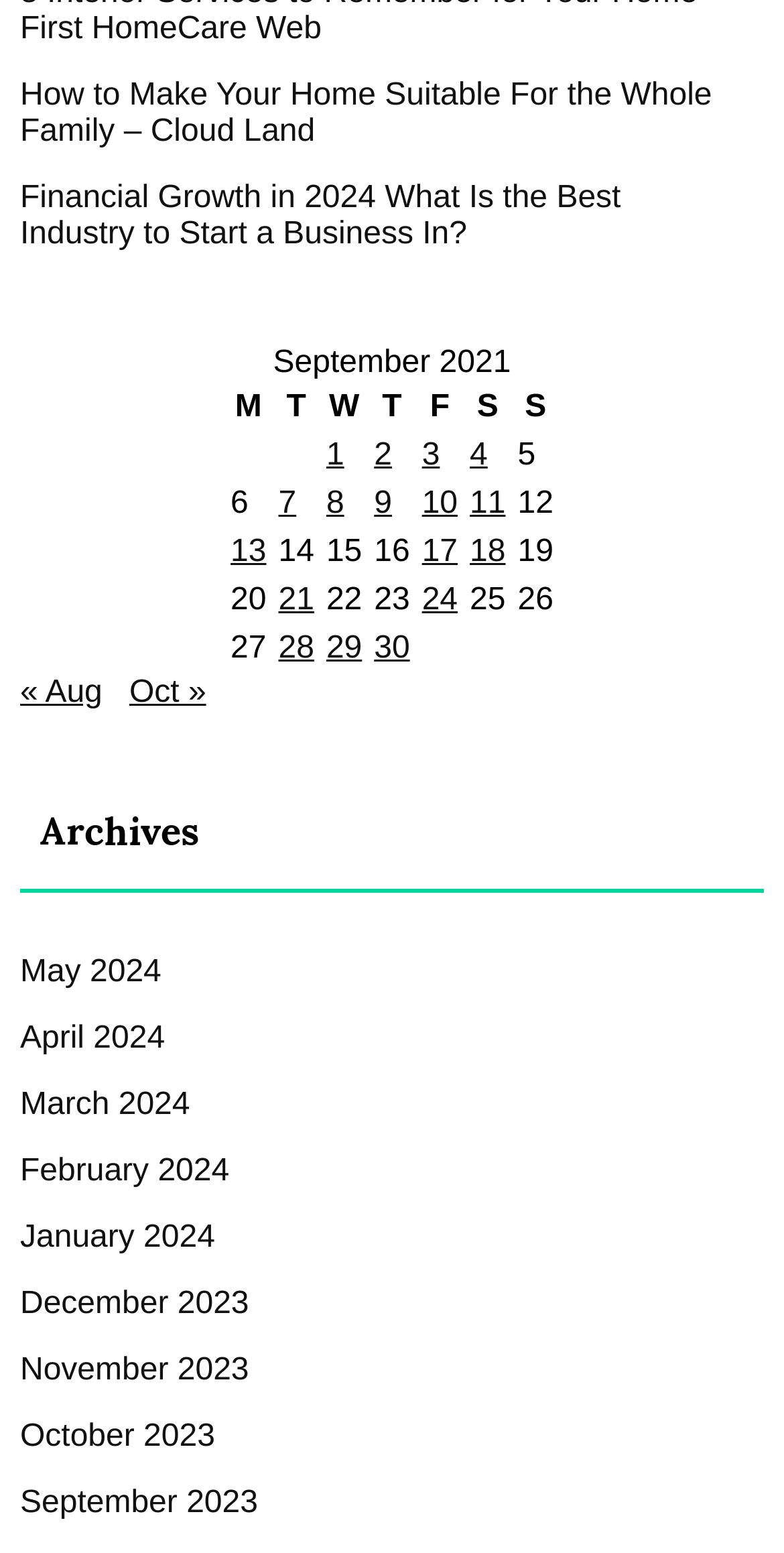How many rows are there in the table?
Your answer should be a single word or phrase derived from the screenshot.

7